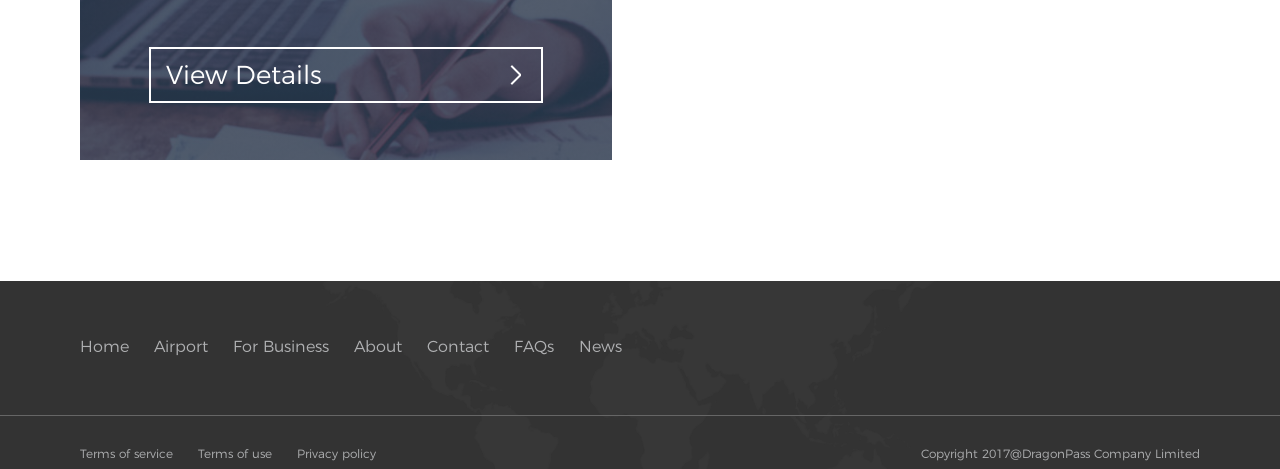Determine the bounding box coordinates of the clickable element to achieve the following action: 'Learn about the company'. Provide the coordinates as four float values between 0 and 1, formatted as [left, top, right, bottom].

[0.277, 0.719, 0.314, 0.76]